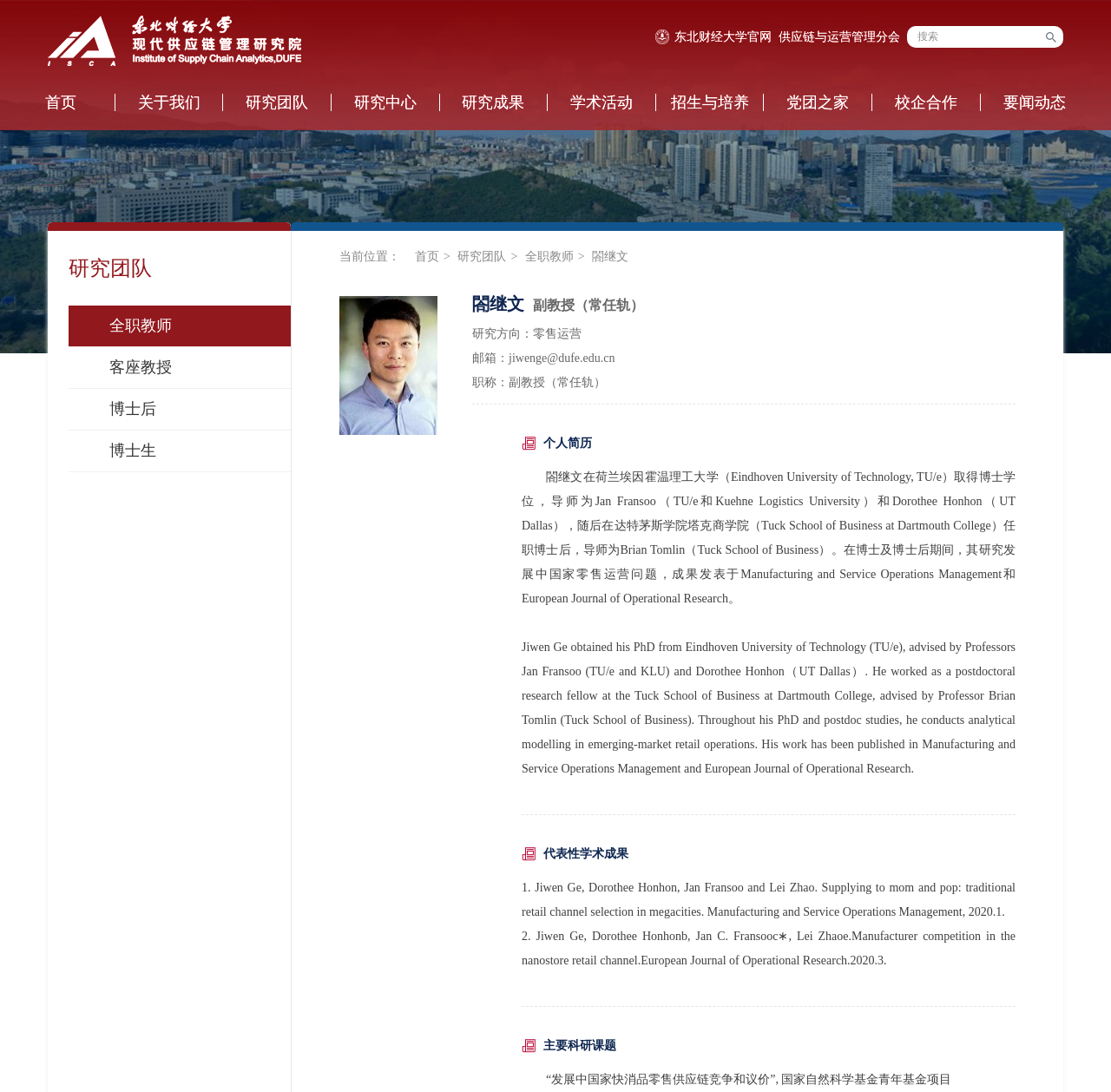Identify the bounding box coordinates of the element to click to follow this instruction: 'view 现代供应链管理研究院'. Ensure the coordinates are four float values between 0 and 1, provided as [left, top, right, bottom].

[0.043, 0.03, 0.301, 0.042]